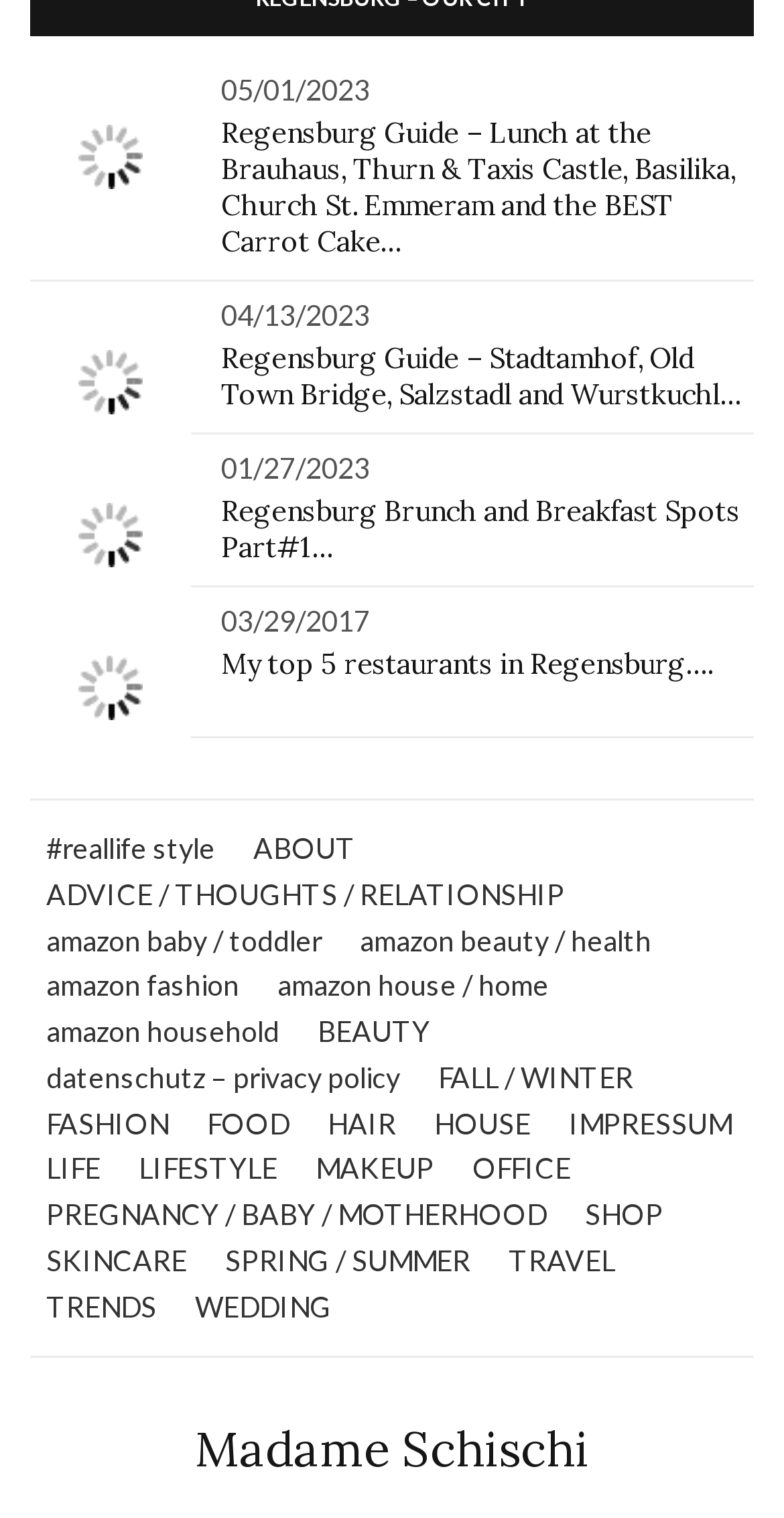What is the name of the website?
Using the image, respond with a single word or phrase.

Madame Schischi